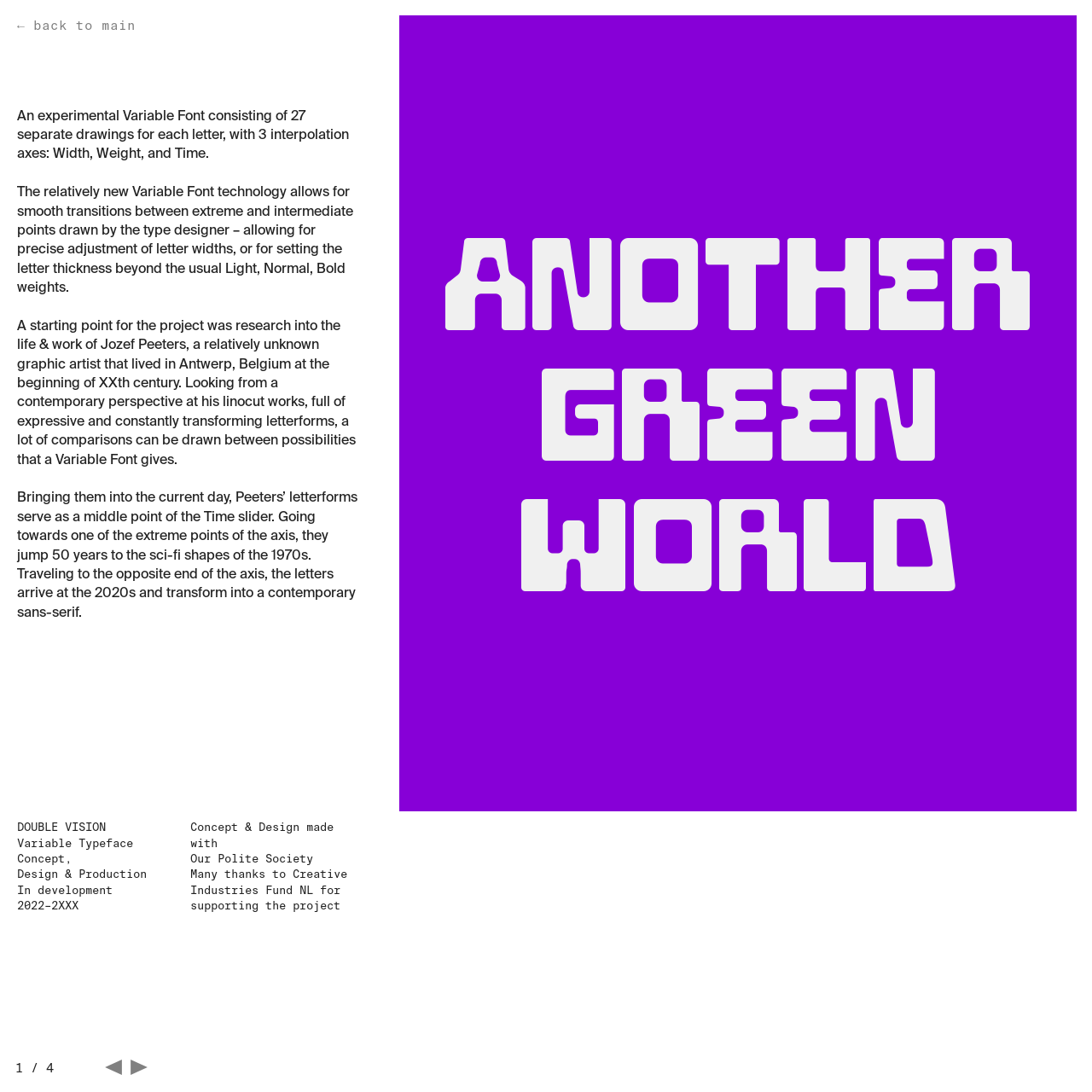What is the time period of the project?
Based on the visual content, answer with a single word or a brief phrase.

2022-2XXX